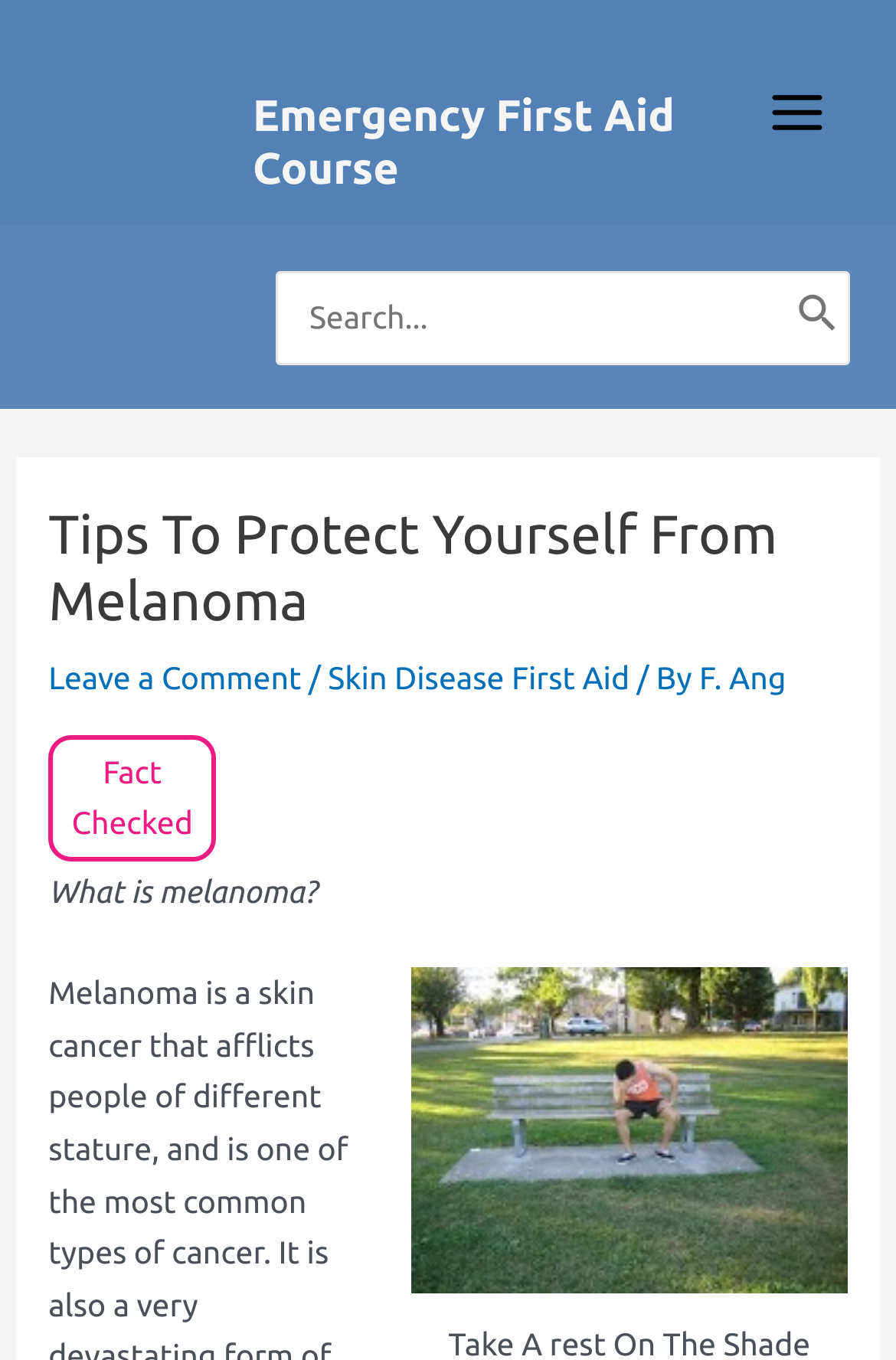Identify and extract the main heading from the webpage.

Tips To Protect Yourself From Melanoma